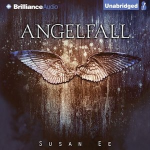Create an extensive caption that includes all significant details of the image.

The image showcases the audiobook cover of "Angelfall," a novel by Susan Ee, which is part of the "Penryn & the End of Days" series. The artwork features a striking design that includes ethereal wings set against a dark, atmospheric backdrop. This captivating imagery is complemented by a shimmering, star-like effect that evokes a sense of mystery and intrigue, reflecting the novel's themes. Prominently displayed in the upper corners are the labels "Brilliance Audio" and "Unabridged," indicating that this is a complete and professionally produced audiobook version of the story. "Angelfall" is known for its gripping narrative that blends elements of fantasy and post-apocalyptic adventure, making it a popular choice among fans of the genre.